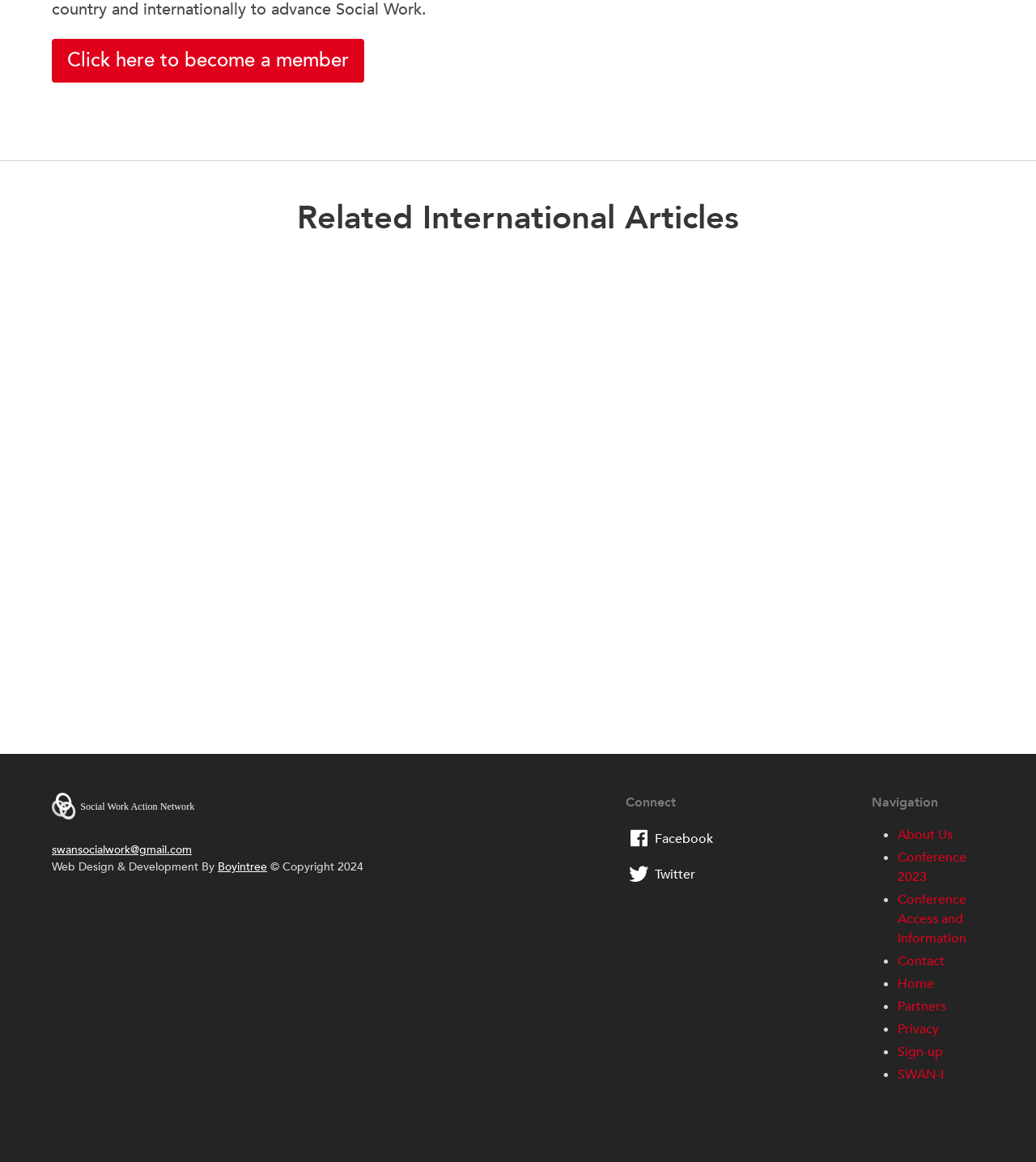What is the function of the 'Read More' links?
Based on the content of the image, thoroughly explain and answer the question.

The 'Read More' links are used to navigate to the full articles or content related to the summaries or teasers provided on the webpage. They allow users to access more detailed information or continue reading the articles.